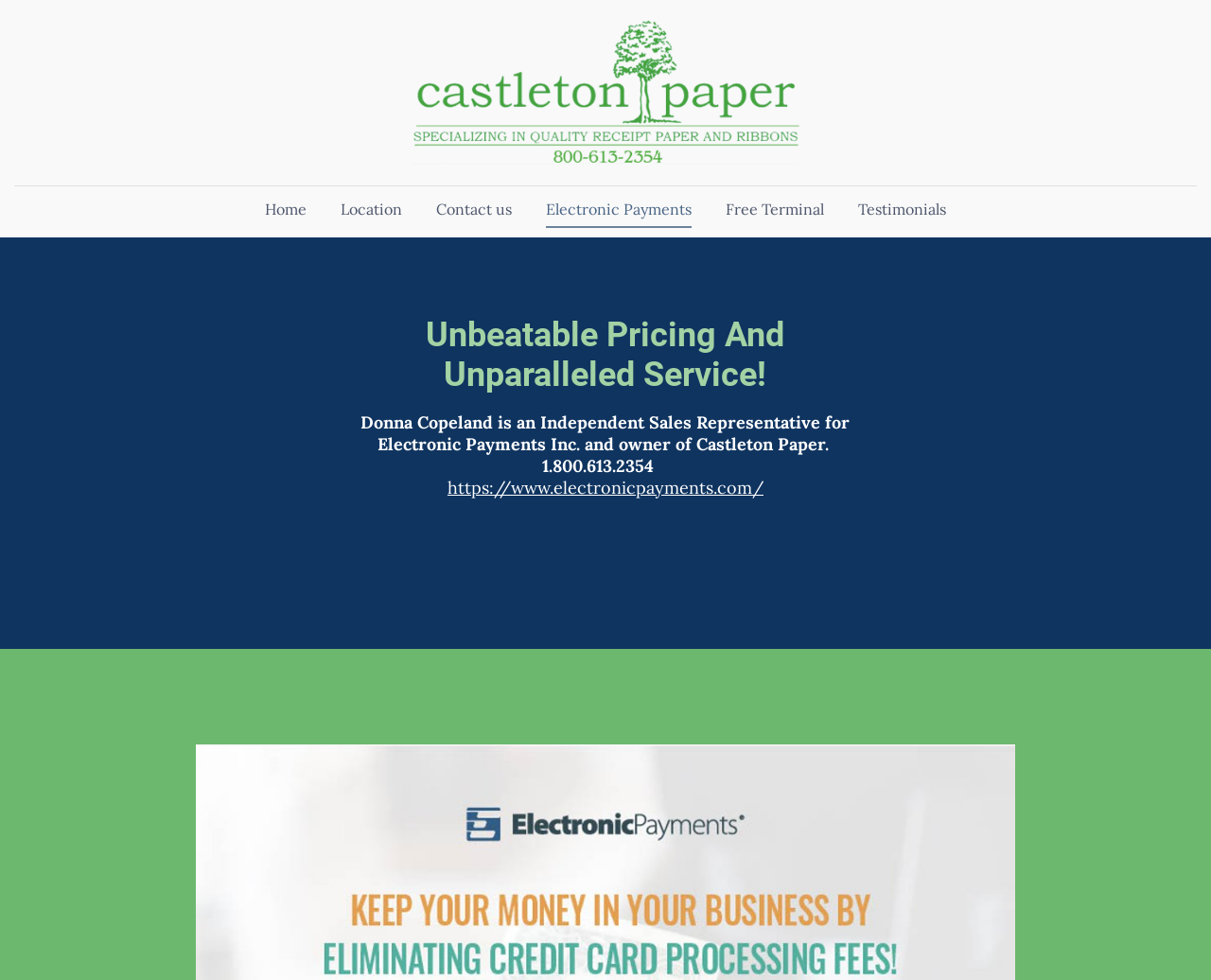Give an in-depth explanation of the webpage layout and content.

The webpage is about Donna Copeland, an independent representative for Electronic Payments Inc. and owner of Castleton Paper. At the top of the page, there is a header section with a logo image and a horizontal separator line below it. Above the separator line, there is a link to the main page. 

Below the separator line, there are six navigation links: "Home", "Location", "Contact us", "Electronic Payments", "Free Terminal", and "Testimonials", which are positioned horizontally and evenly spaced. 

Further down the page, there is a prominent heading that reads "Unbeatable Pricing And Unparalleled Service!" followed by a paragraph of text that describes Donna Copeland's role and provides her contact information, including a phone number and a link to the Electronic Payments website. The link is positioned in the middle of the paragraph.